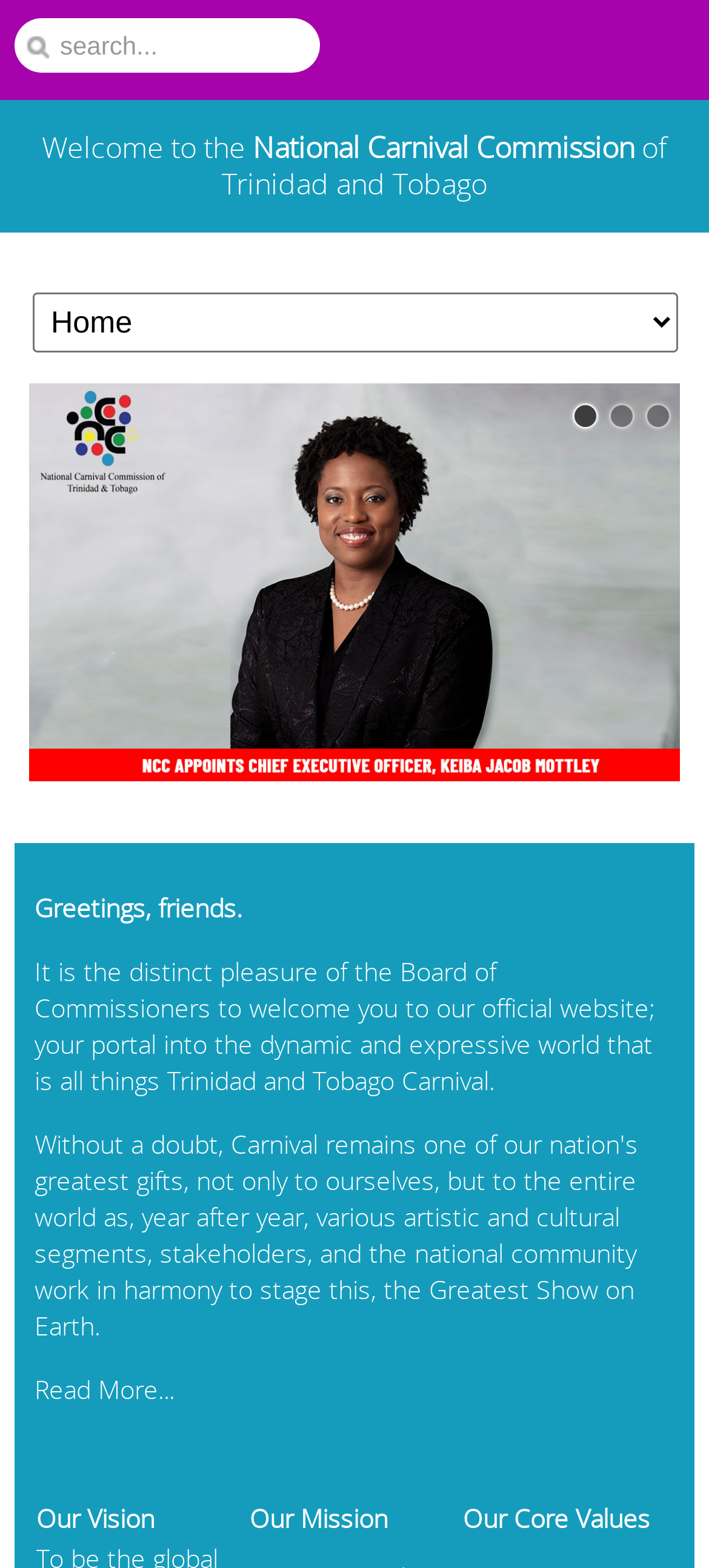Answer the question in one word or a short phrase:
What are the three columns in the table at the bottom?

Our Vision, Our Mission, Our Core Values